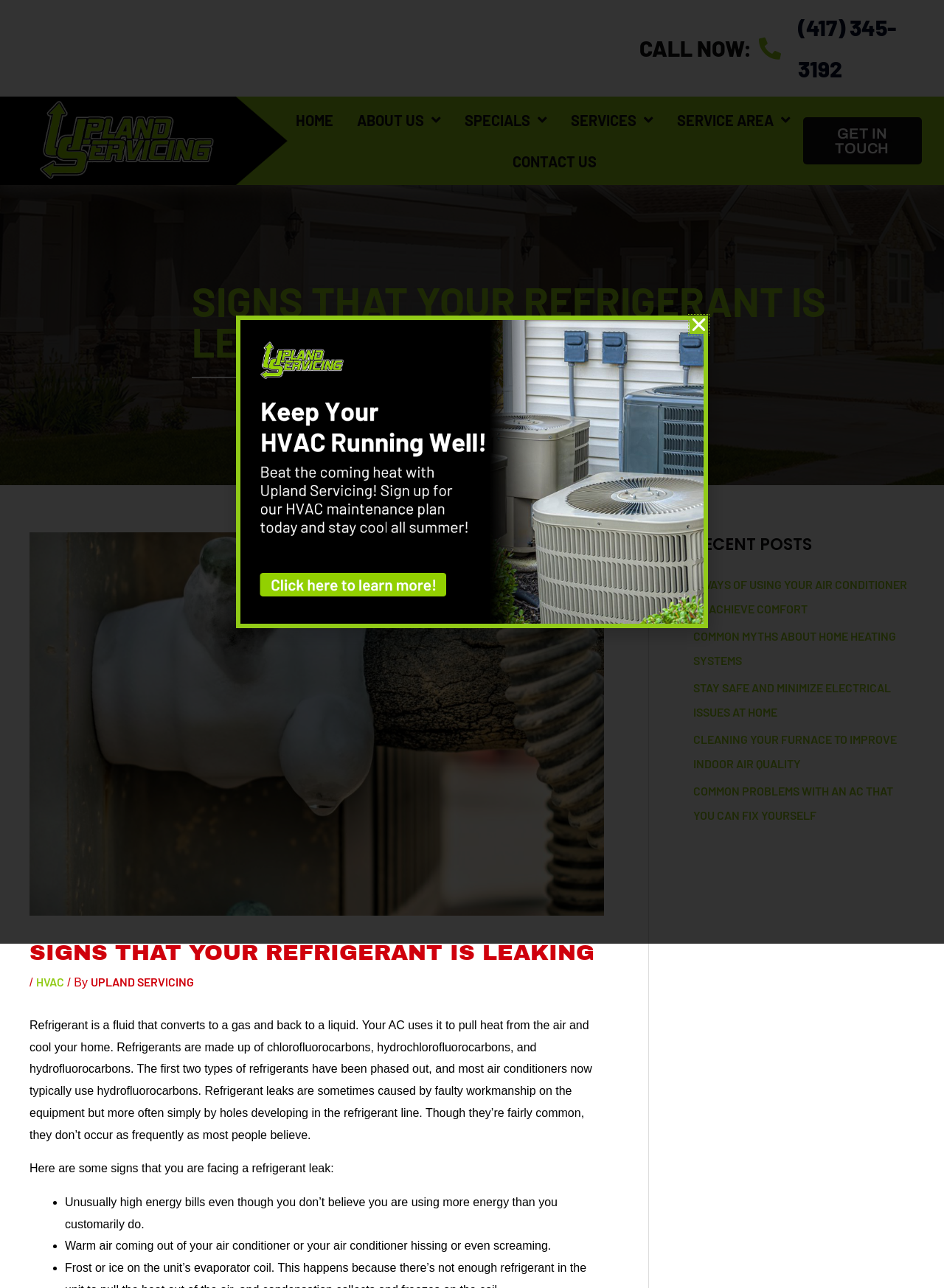Produce a meticulous description of the webpage.

This webpage is about refrigerant leaks and their signs. At the top, there is a call-to-action section with a "CALL NOW" button and a phone number "(417) 345-3192" next to it. Below this section, there is a navigation menu with links to "HOME", "ABOUT US", "SPECIALS", "SERVICES", "SERVICE AREA", and "CONTACT US".

The main content of the webpage is divided into two sections. The left section has a heading "SIGNS THAT YOUR REFRIGERANT IS LEAKING" and an image of an air conditioning cooling system. Below the image, there is a paragraph explaining what refrigerant is and how it works. The paragraph is followed by a list of signs that indicate a refrigerant leak, including unusually high energy bills, warm air coming out of the air conditioner, and hissing or screaming sounds.

On the right side of the webpage, there is a complementary section with a heading "RECENT POSTS". This section lists five recent blog posts with links to articles about using air conditioners, common myths about home heating systems, electrical safety, cleaning furnaces, and common AC problems that can be fixed oneself.

At the bottom of the webpage, there is a "GET IN TOUCH" link and a "CONTACT US" link.